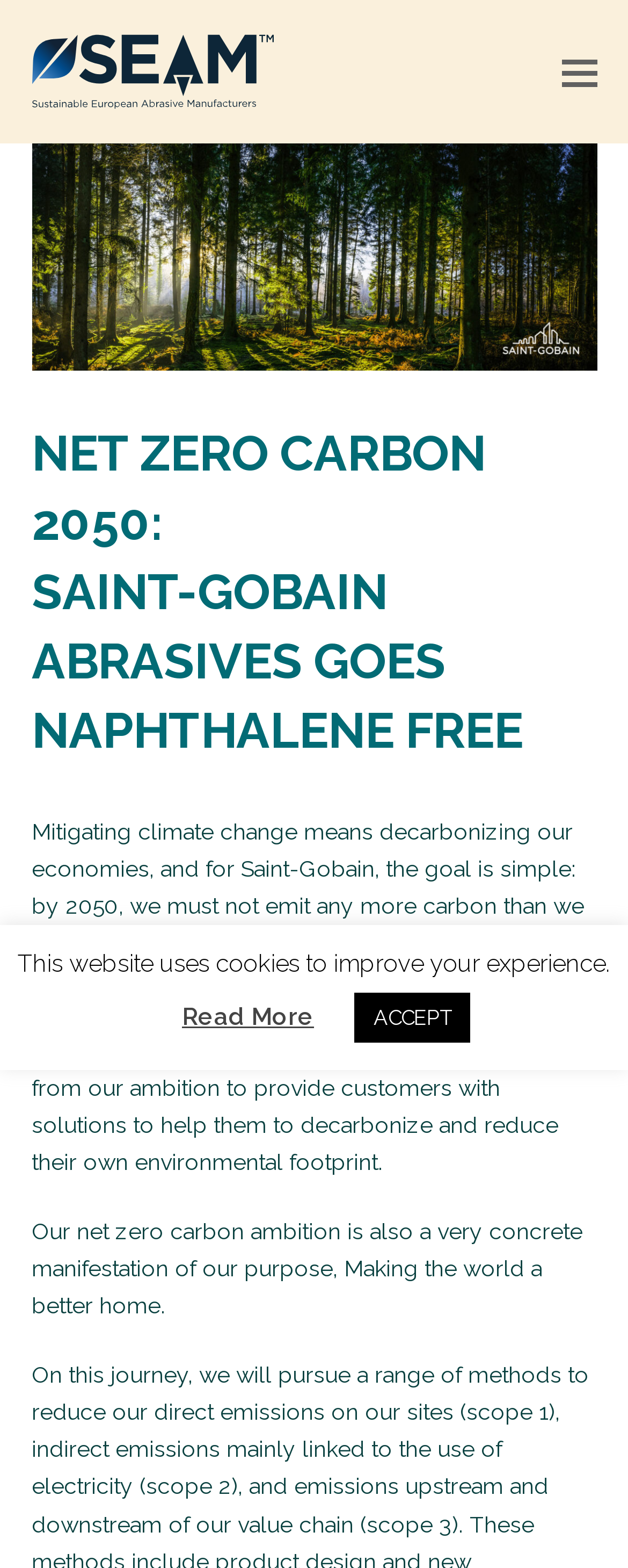Generate a comprehensive description of the contents of the webpage.

The webpage is focused on Saint-Gobain's commitment to achieving net zero carbon emissions by 2050. At the top left, there is a link and an image representing SEAM, Sustainable European Abrasive Manufacturers. On the top right, there is a button to toggle the mobile menu. 

Below the toggle button, there is a header section that spans the entire width of the page. Within this section, there is a prominent heading that reads "NET ZERO CARBON 2050: SAINT-GOBAIN ABRASIVES GOES NAPHTHALENE FREE". 

Underneath the heading, there are three paragraphs of text. The first paragraph explains the importance of decarbonizing economies and Saint-Gobain's goal to be carbon neutral by 2050. The second paragraph discusses the company's history of reducing environmental impact and its ambition to provide customers with solutions to decarbonize. The third paragraph mentions the company's purpose, "Making the world a better home", and how it relates to their net zero carbon ambition.

At the bottom of the page, there is a notice that the website uses cookies to improve the user's experience, along with a "Read More" link and an "ACCEPT" button.